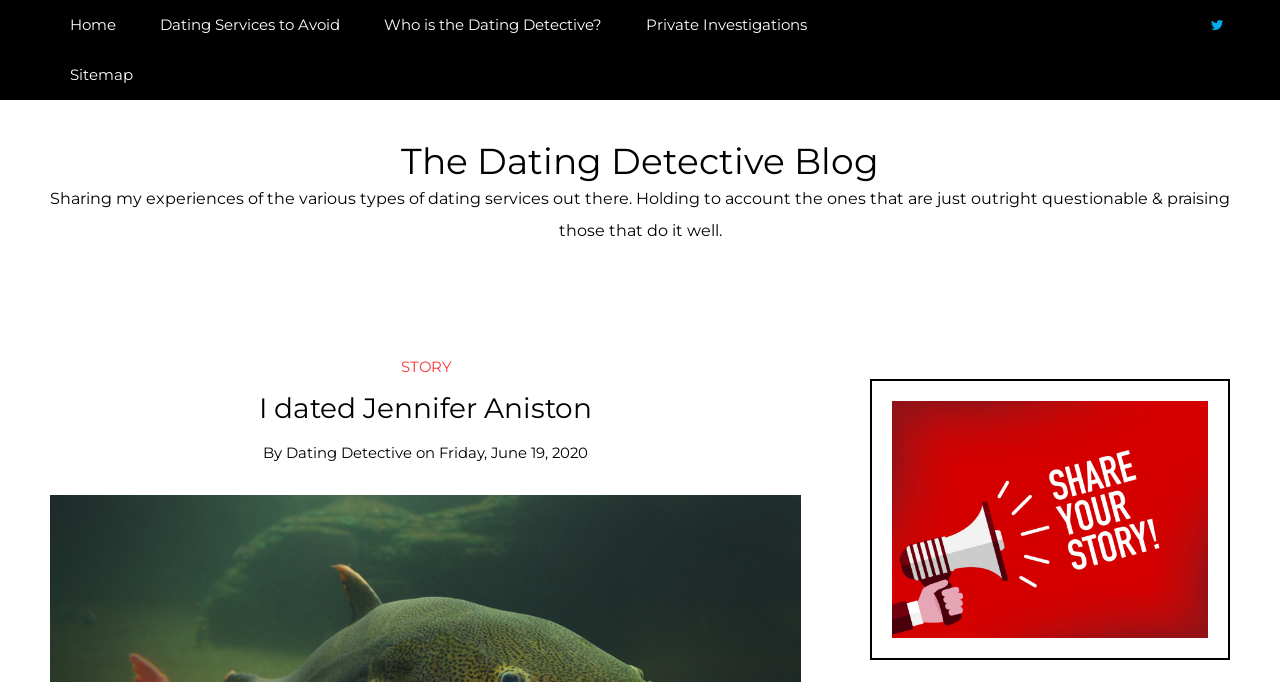Please answer the following question using a single word or phrase: 
What is the topic of the blog post?

Dating Jennifer Aniston